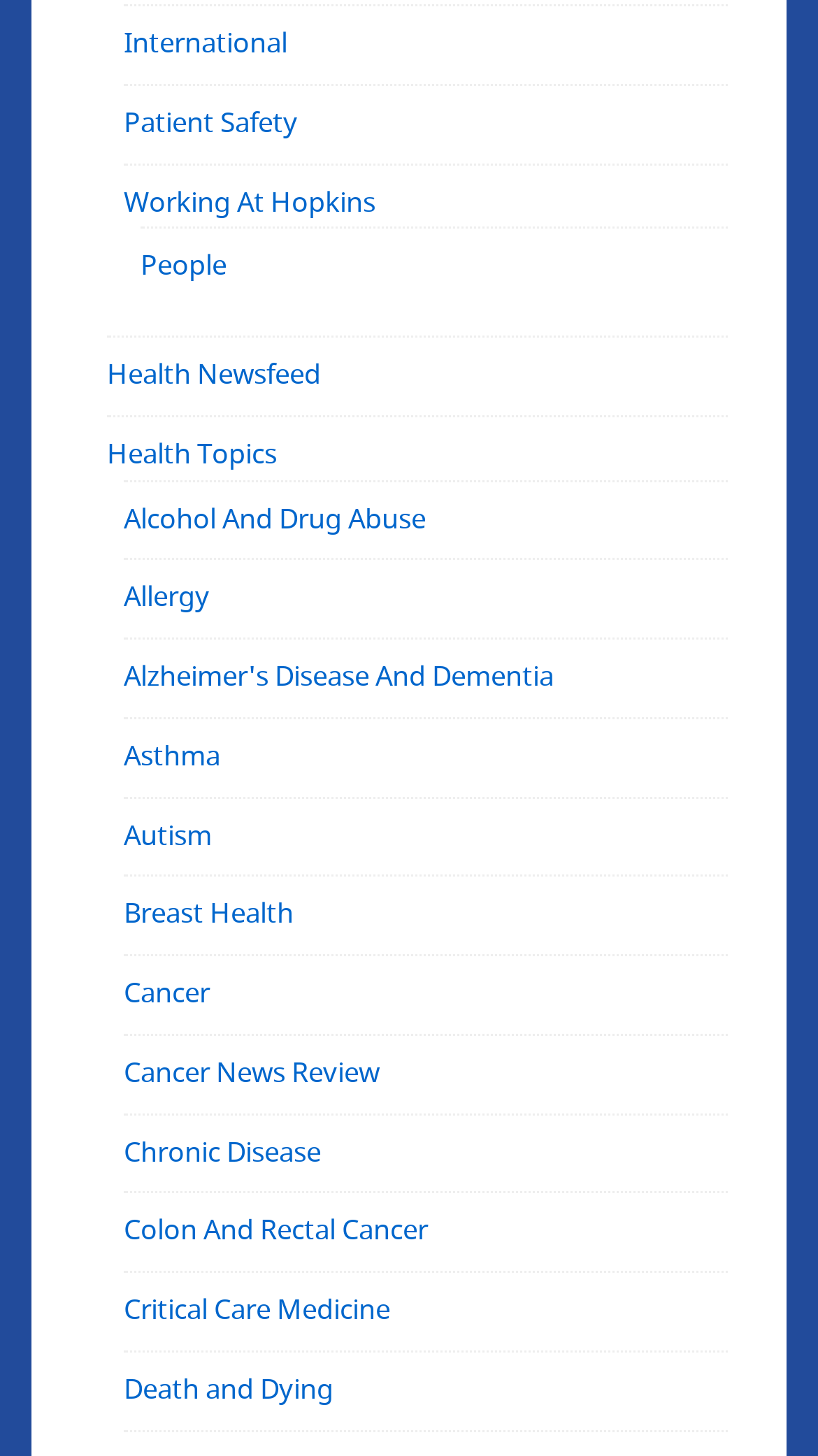Please specify the bounding box coordinates of the area that should be clicked to accomplish the following instruction: "Click on International". The coordinates should consist of four float numbers between 0 and 1, i.e., [left, top, right, bottom].

[0.151, 0.016, 0.351, 0.043]